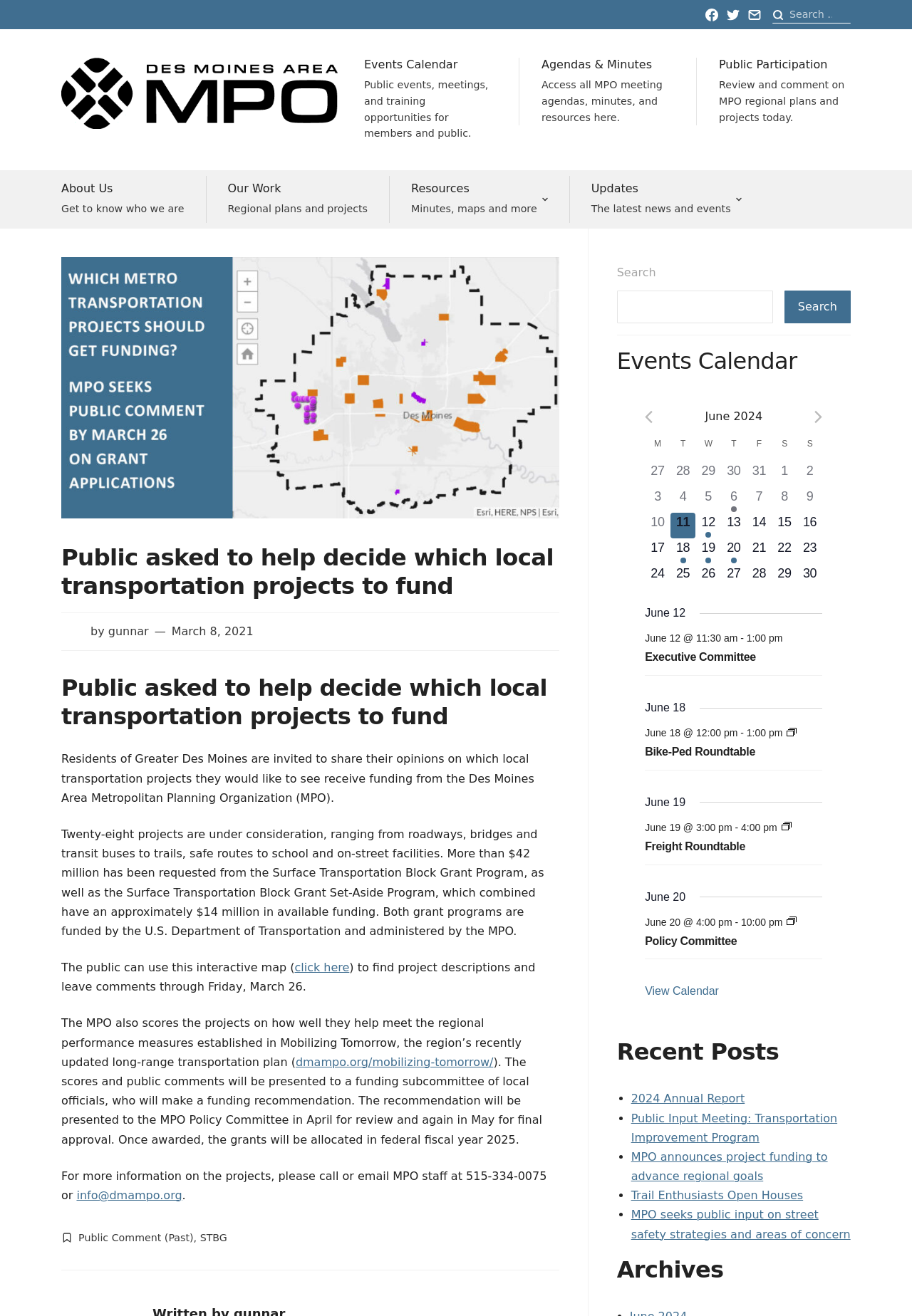Specify the bounding box coordinates of the element's area that should be clicked to execute the given instruction: "Search for something". The coordinates should be four float numbers between 0 and 1, i.e., [left, top, right, bottom].

[0.847, 0.004, 0.933, 0.018]